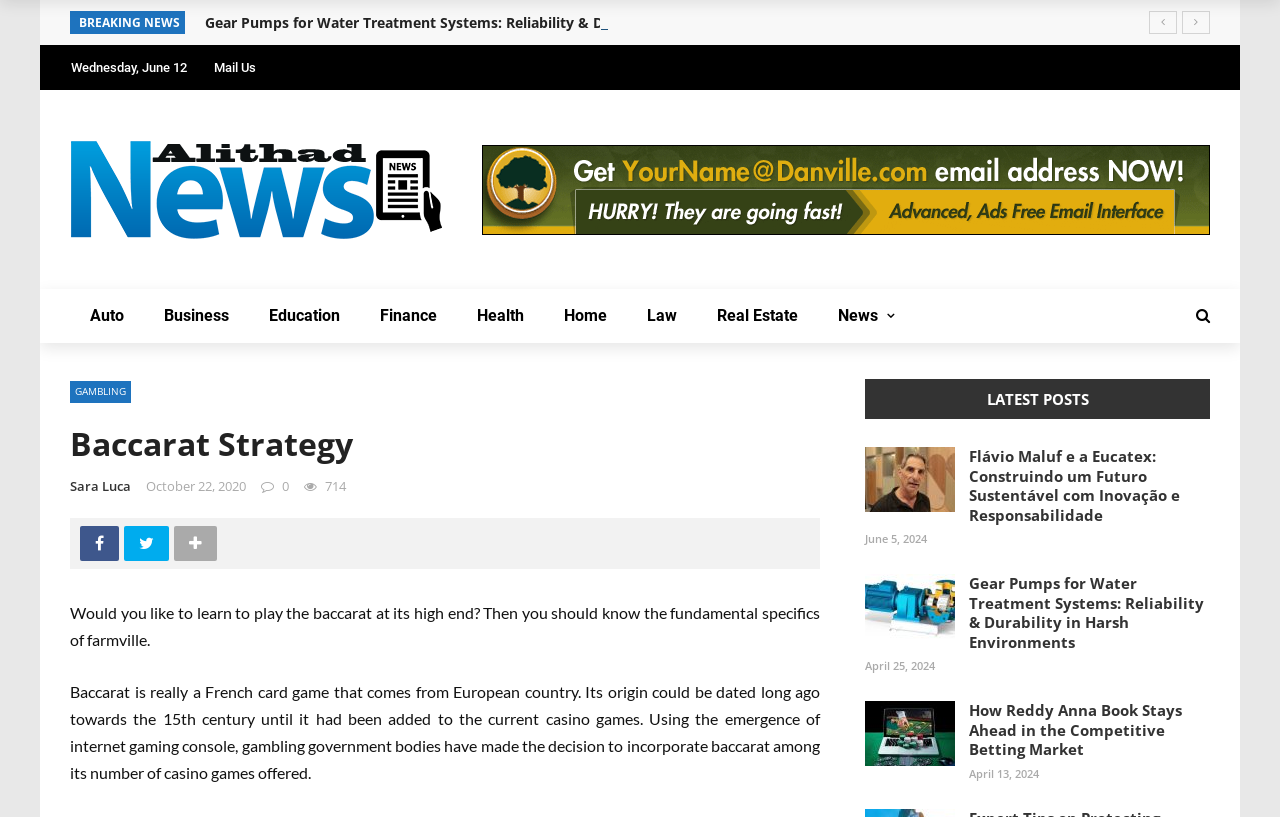Can you find the bounding box coordinates for the element to click on to achieve the instruction: "Check the 'LATEST POSTS' section"?

[0.771, 0.464, 0.85, 0.513]